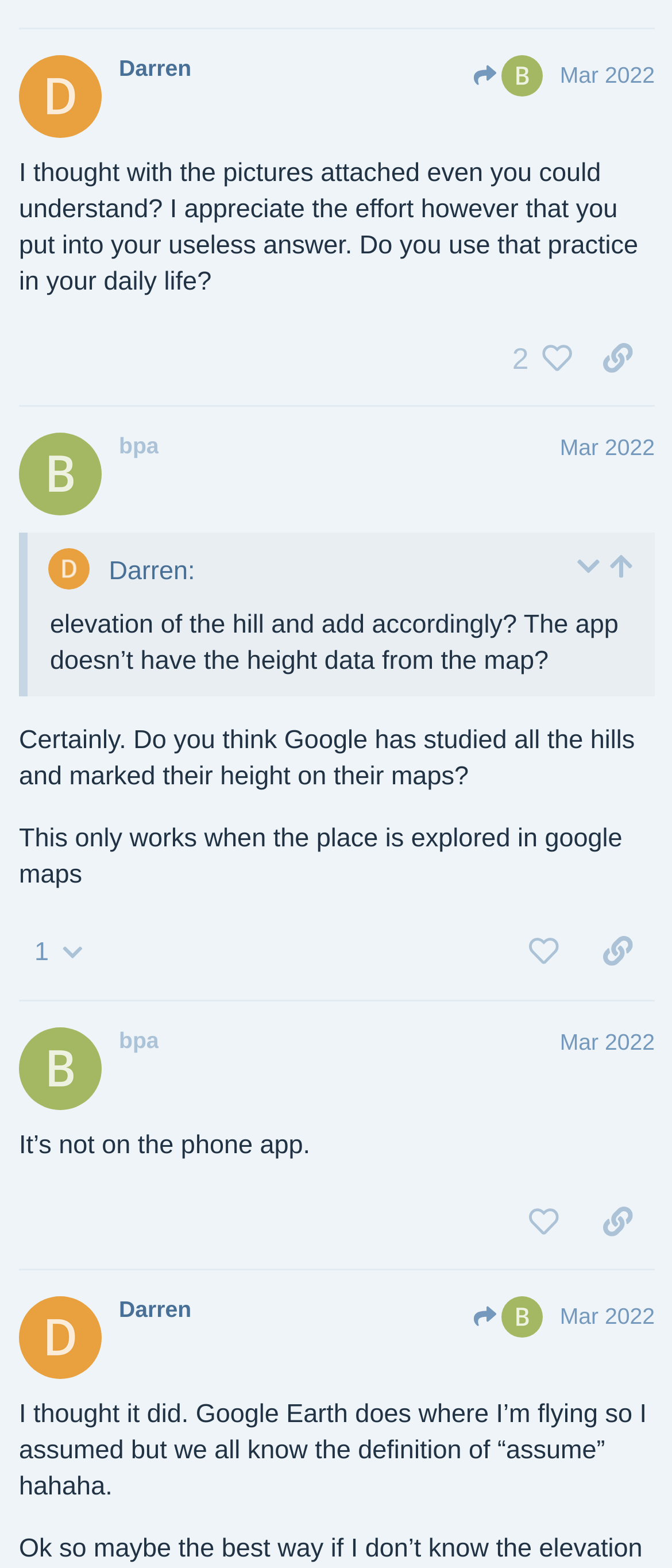Determine the bounding box coordinates (top-left x, top-left y, bottom-right x, bottom-right y) of the UI element described in the following text: Mar 2022

[0.833, 0.277, 0.974, 0.294]